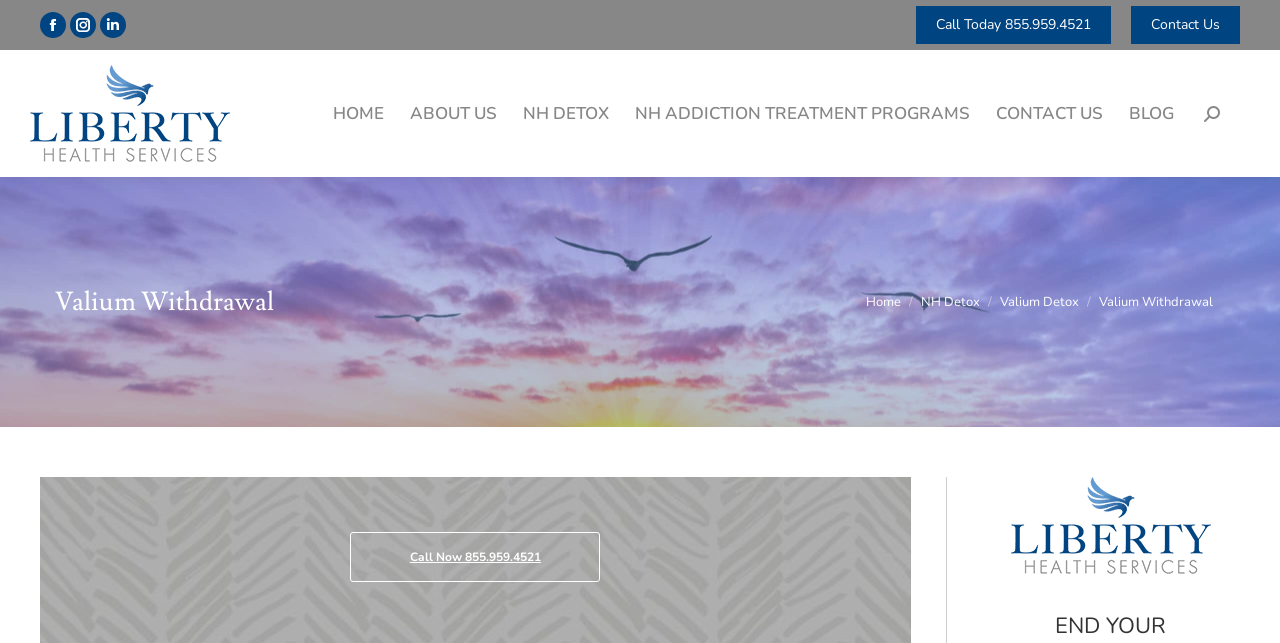Utilize the details in the image to thoroughly answer the following question: What is the phone number to call for Valium withdrawal management?

The phone number can be found in the meta description of the webpage, which indicates that the webpage is related to Valium withdrawal management and provides a phone number to call for this service.